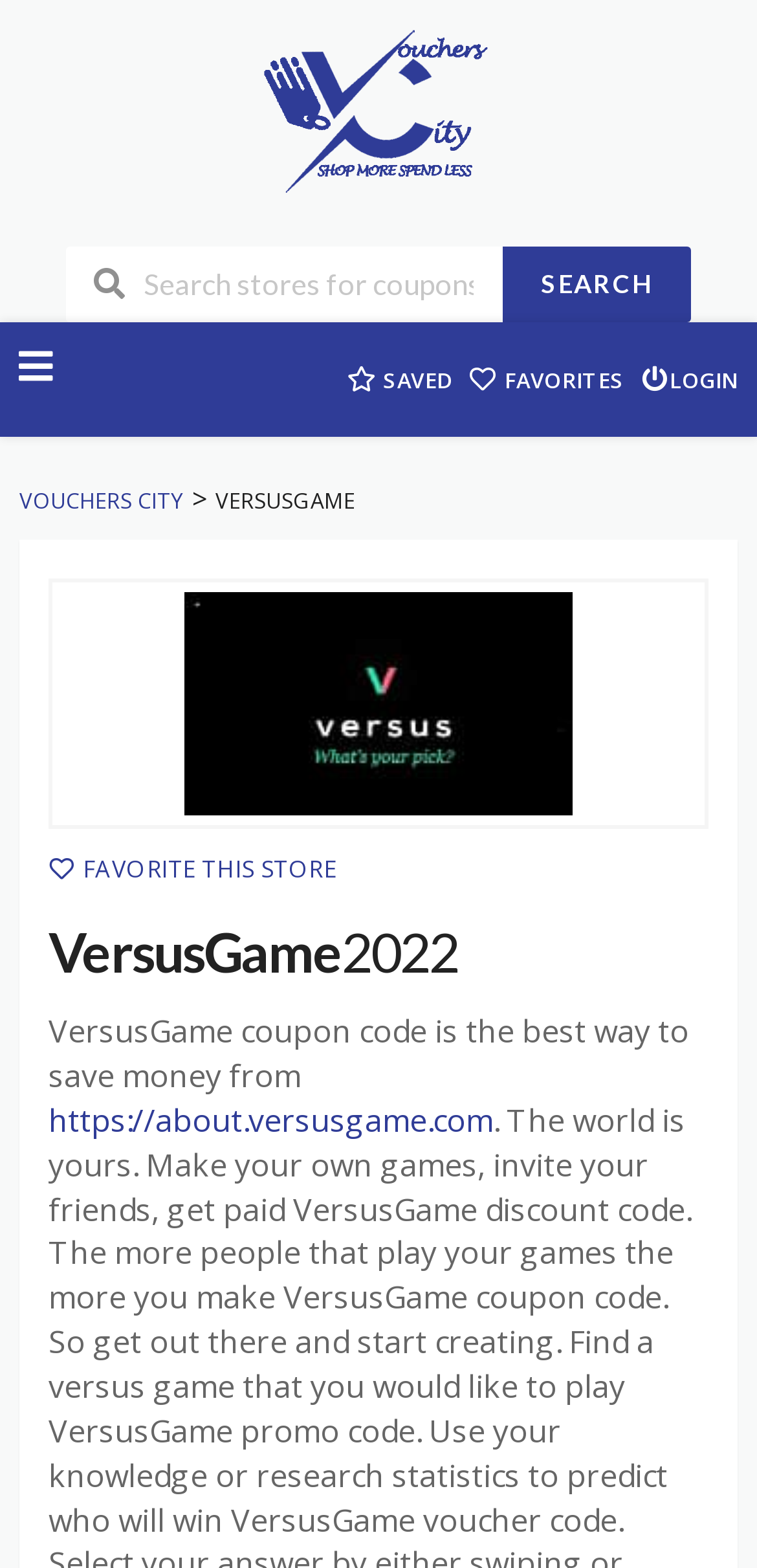Please identify the bounding box coordinates of the element that needs to be clicked to execute the following command: "Visit Vouchers City". Provide the bounding box using four float numbers between 0 and 1, formatted as [left, top, right, bottom].

[0.308, 0.057, 0.692, 0.08]